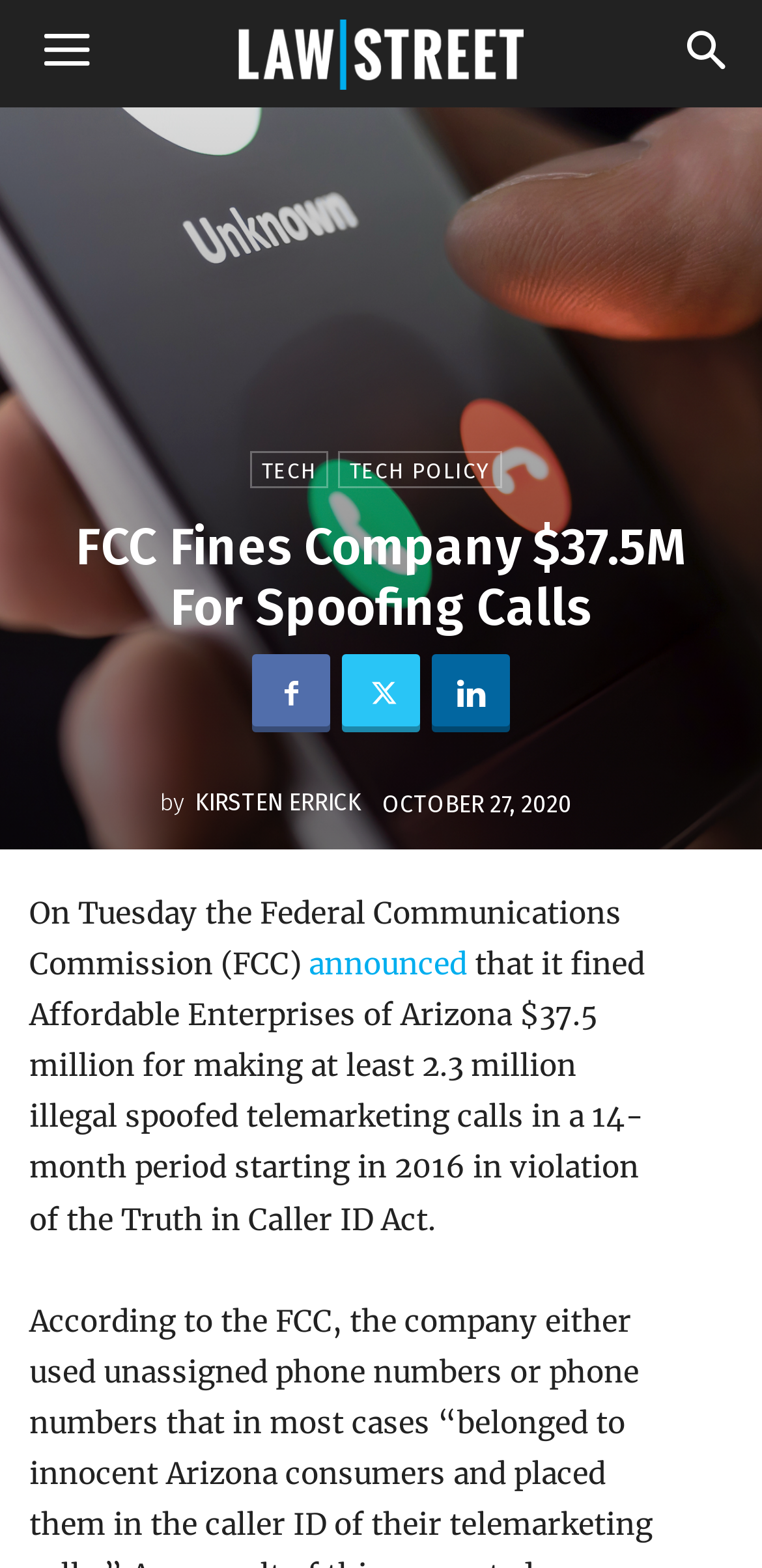Locate the coordinates of the bounding box for the clickable region that fulfills this instruction: "Read the article by KIRSTEN ERRICK".

[0.255, 0.505, 0.473, 0.52]